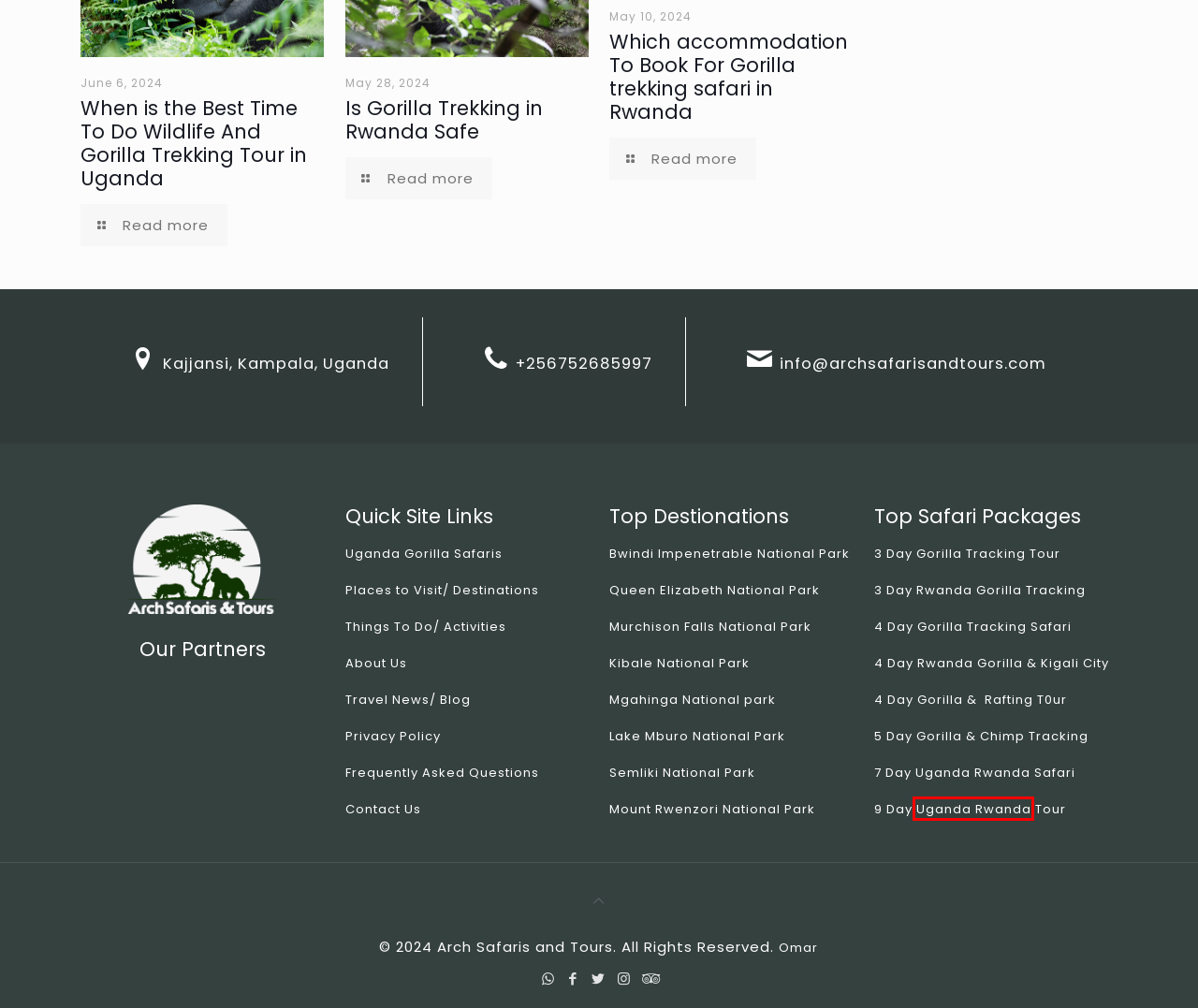A screenshot of a webpage is given, marked with a red bounding box around a UI element. Please select the most appropriate webpage description that fits the new page after clicking the highlighted element. Here are the candidates:
A. Frequently Asked Questions About gorilla trekking Safari - Arch Safaris and Tours
B. Is Gorilla Trekking in Rwanda Safe - Arch Safaris and Tours
C. When is the Best Time To Do Wildlife And Gorilla Trekking Tour in Uganda - Arch Safaris and Tours
D. Which accommodation To Book For Gorilla trekking safari in Rwanda - Arch Safaris and Tours
E. 9 Day Gorilla Tracking in Uganda & Rwanda Safari
F. 3 Days Gorilla Tracking Tour - Arch Safaris and Tours
G. Privacy Policy - Arch Safaris and Tours
H. 4 Day Gorilla Trekking In Rwanda And Kigali City Tour - Arch Safaris and Tours

E